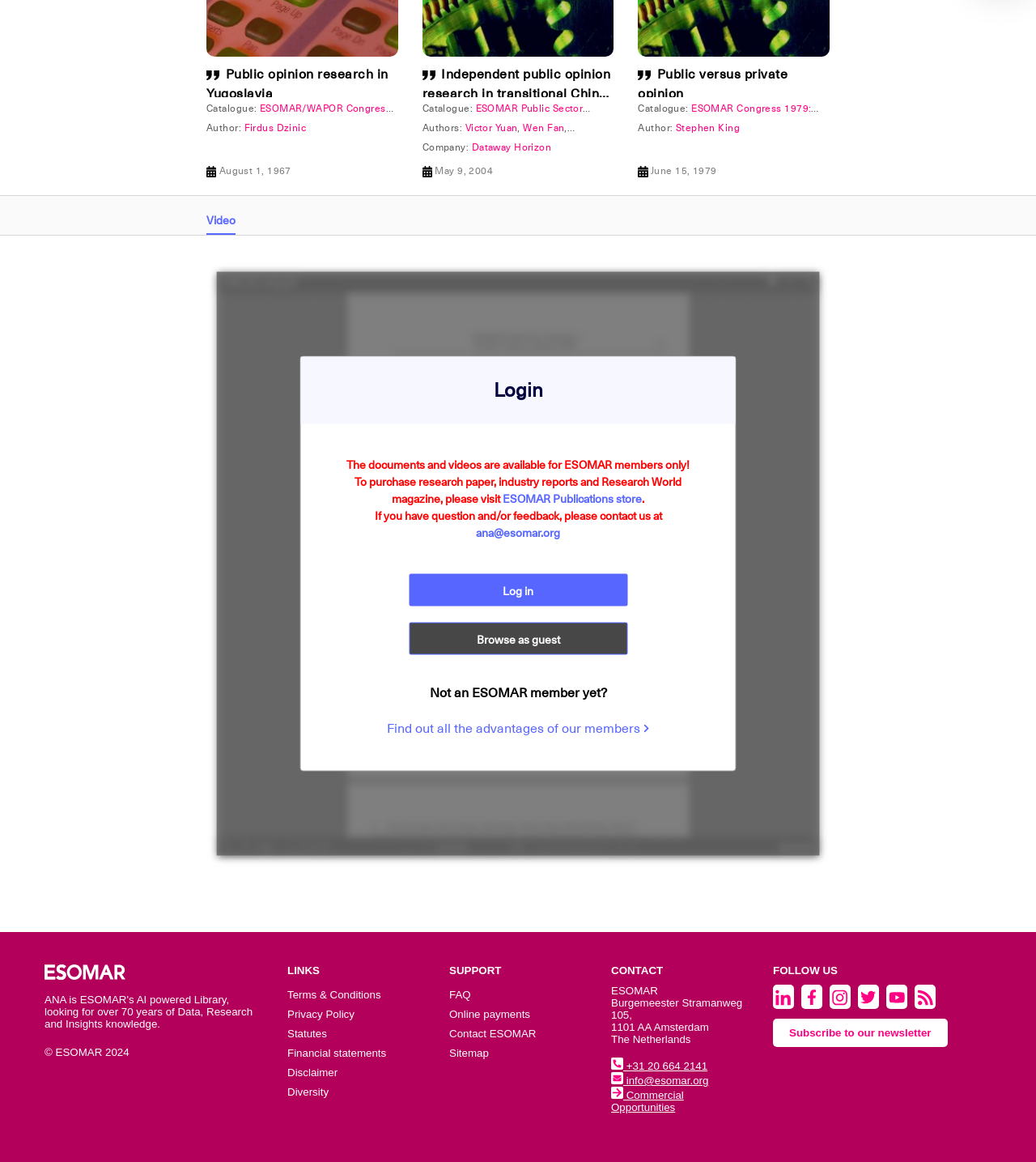What is the organization's name?
Please give a detailed and elaborate answer to the question.

The organization's name is ESOMAR, which can be found in the top-left corner of the webpage, where the logo is located.